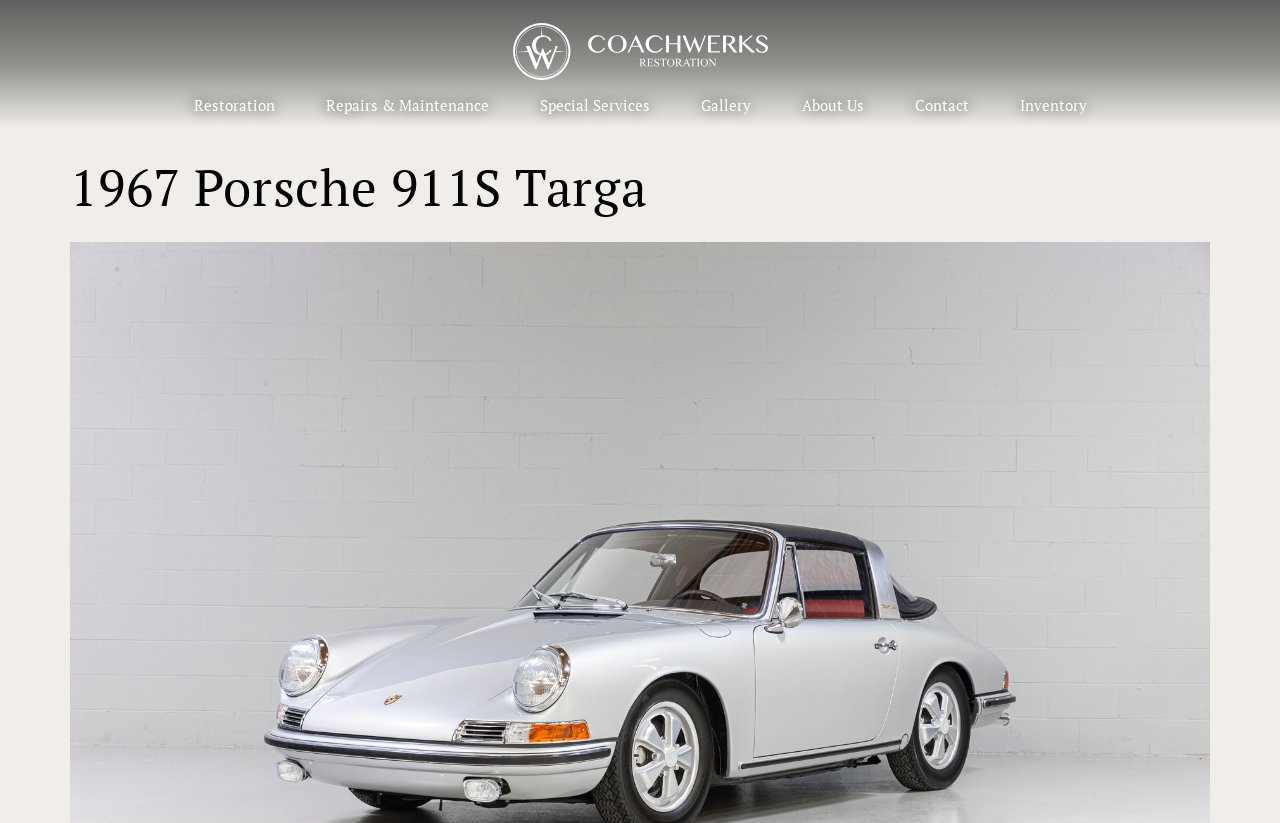What is the title or heading displayed on the webpage?

1967 Porsche 911S Targa